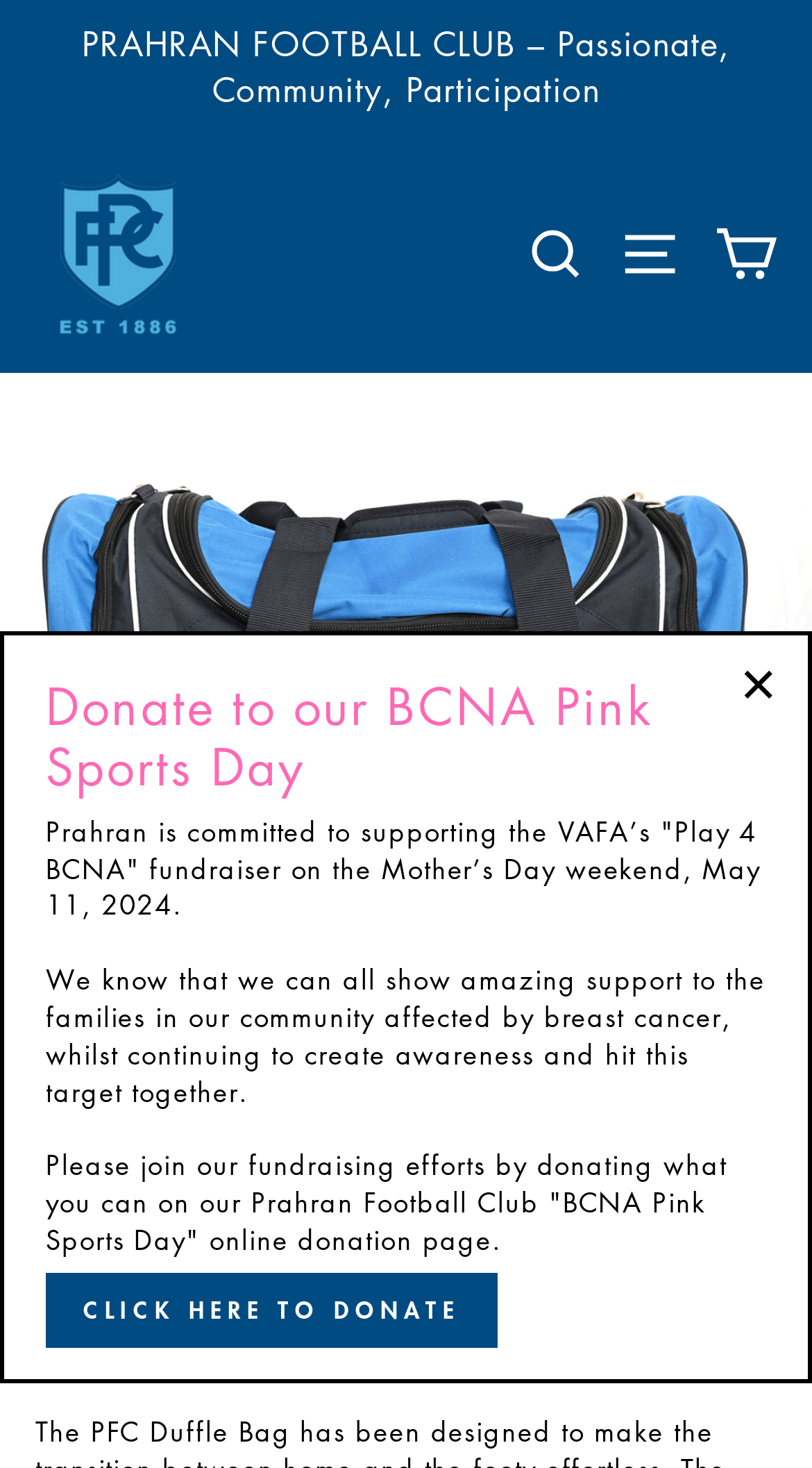Answer the following query concisely with a single word or phrase:
What can be done on the Prahran Football Club online donation page?

Donate to BCNA Pink Sports Day